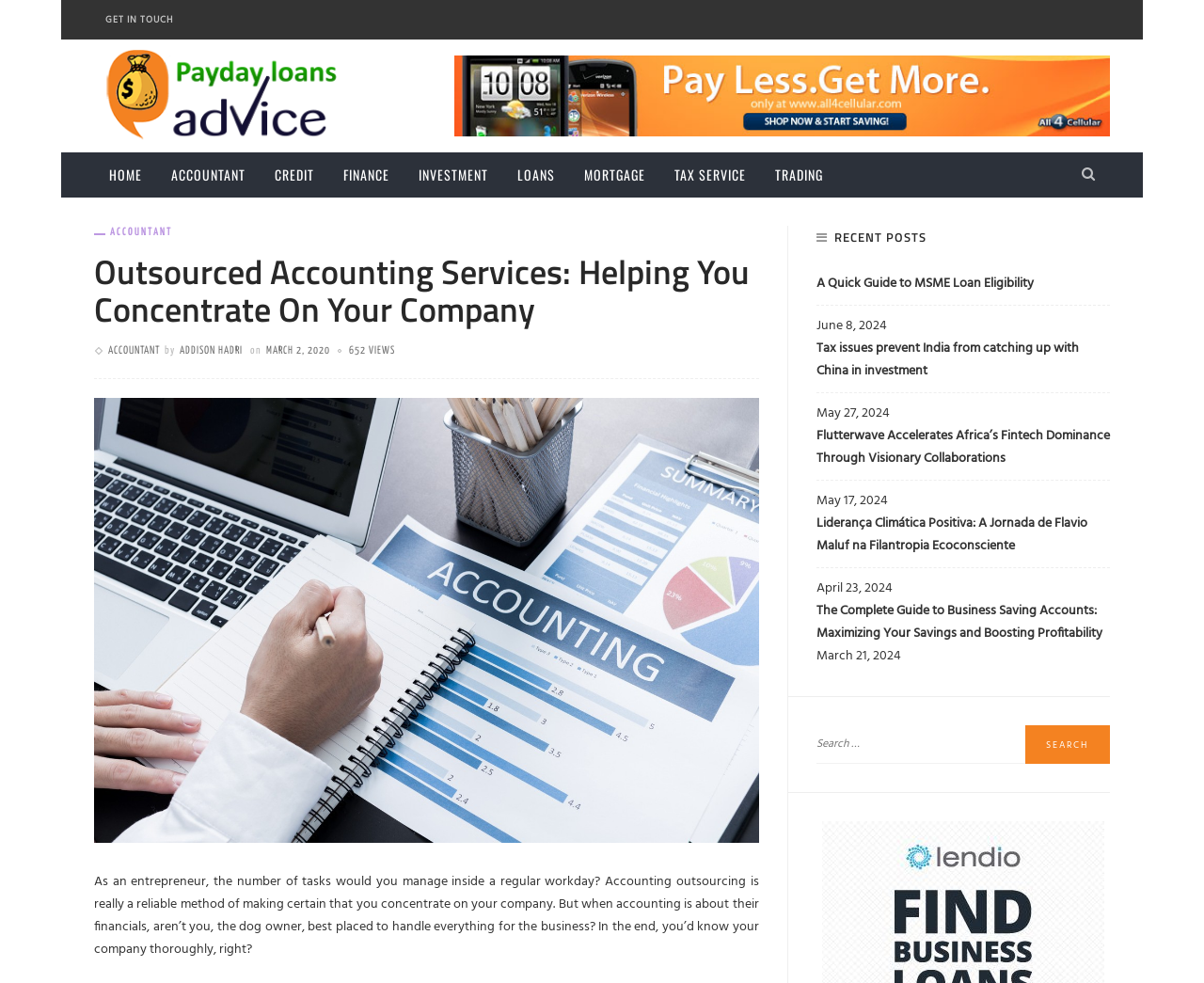What is the function of the search bar?
Please give a well-detailed answer to the question.

The search bar is a feature that allows users to search the website for specific content. The presence of a search button and a text input field suggests that users can enter keywords or phrases to find relevant information on the website.